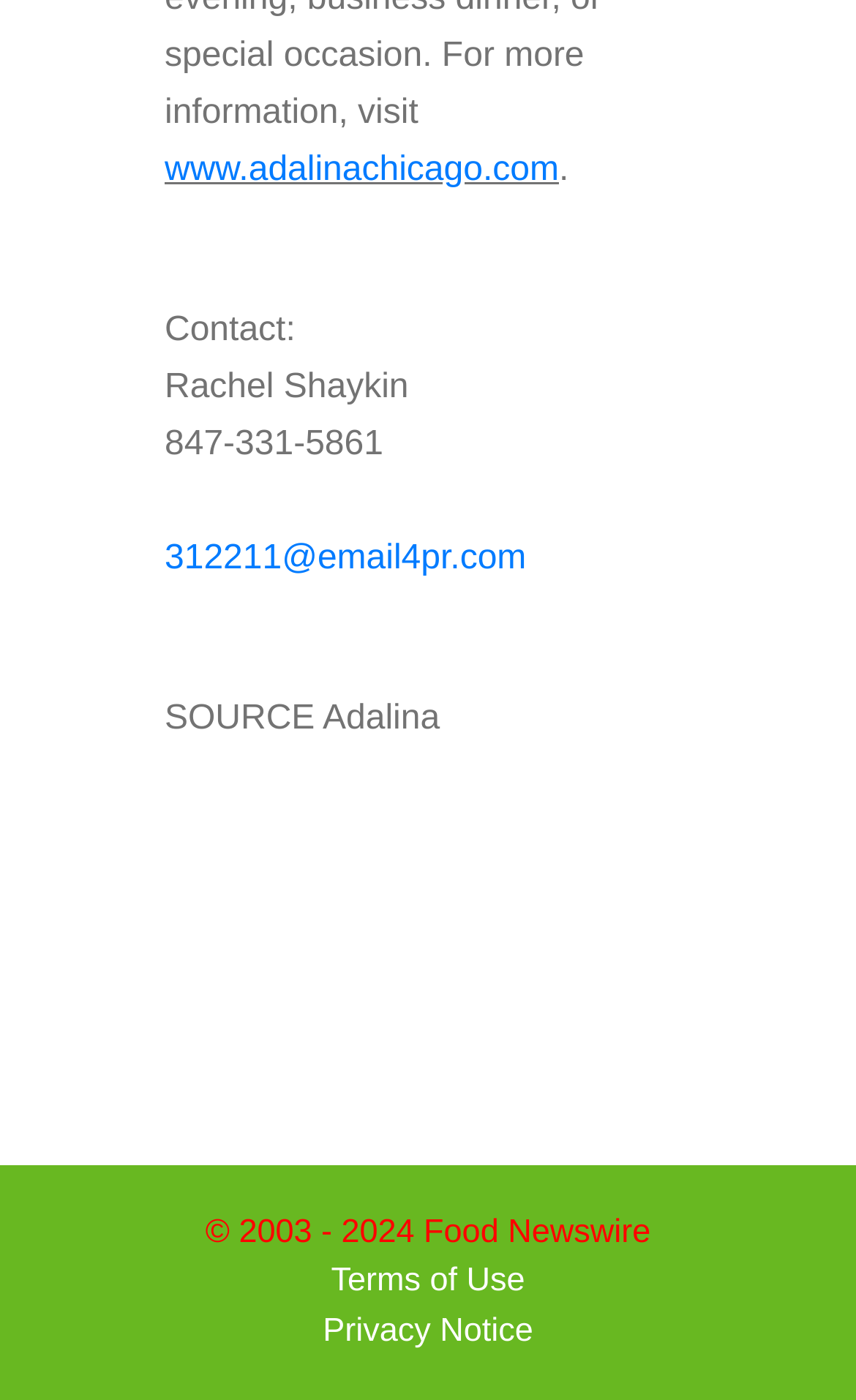Given the content of the image, can you provide a detailed answer to the question?
What is the source of the webpage?

I found the 'SOURCE' label on the webpage, which indicates that the source of the webpage is 'Adalina'.